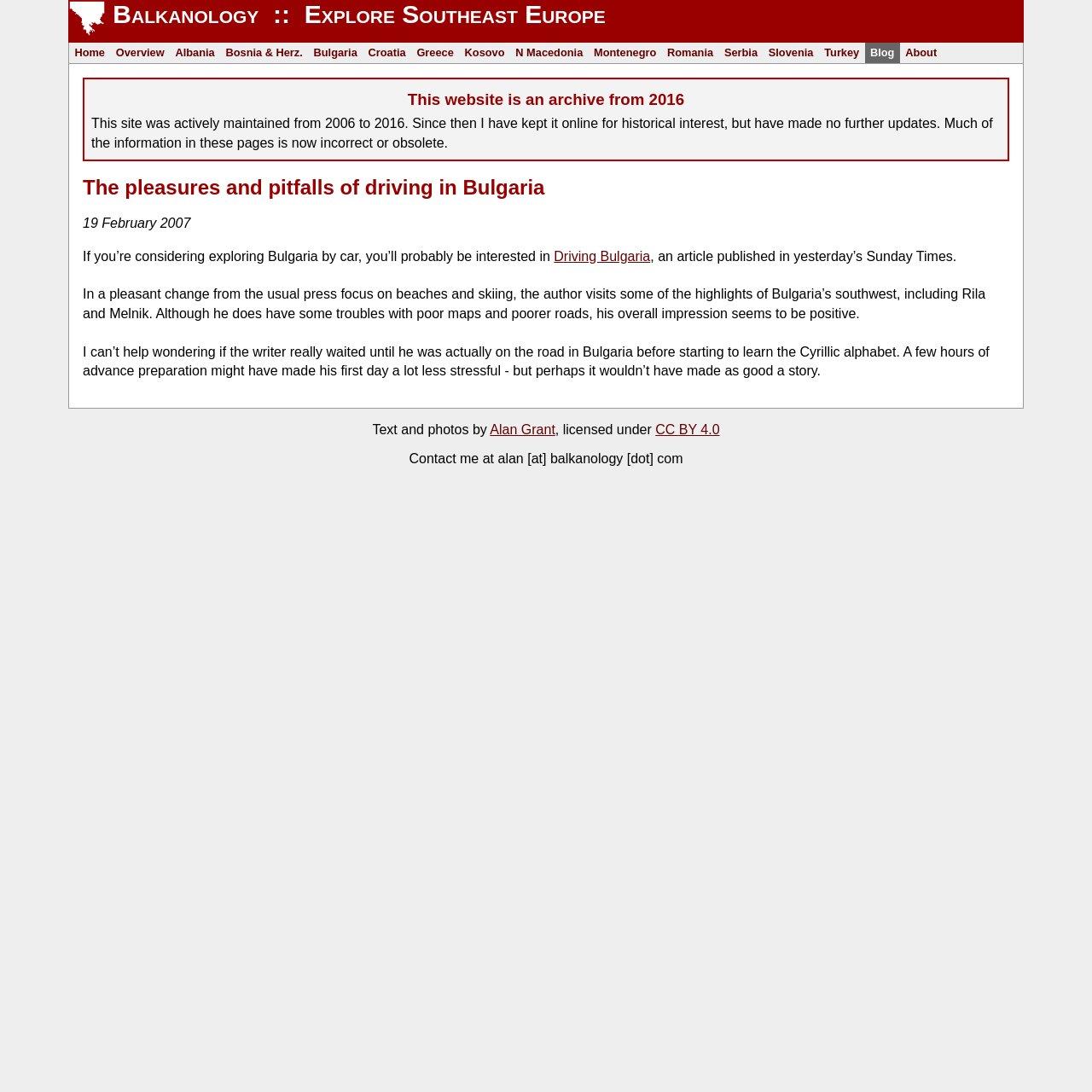How many links are there in the navigation menu?
Answer the question using a single word or phrase, according to the image.

14